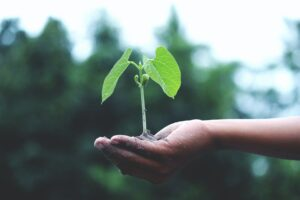What is the implied setting of the image?
Look at the image and respond with a one-word or short phrase answer.

Natural setting